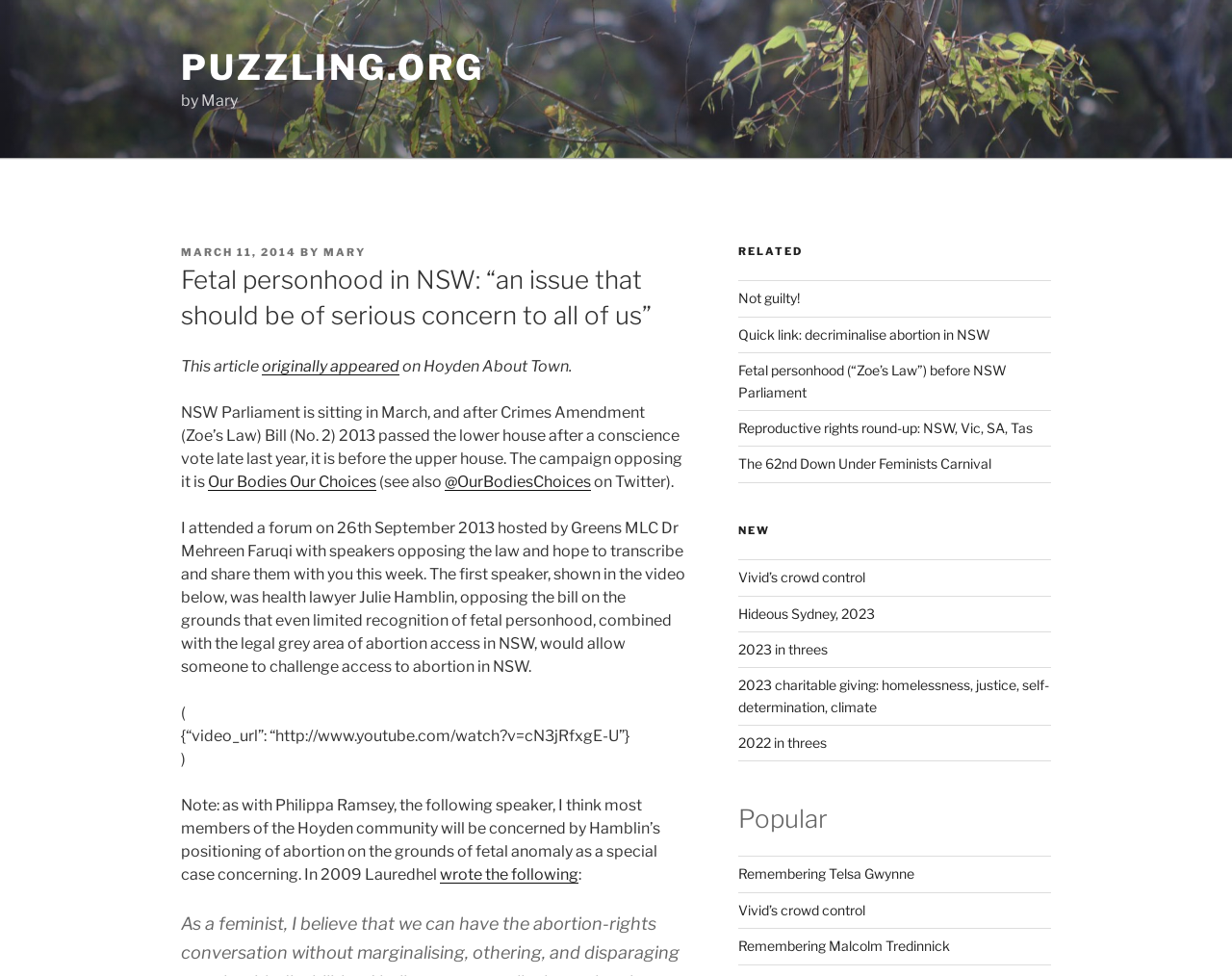Please locate the bounding box coordinates for the element that should be clicked to achieve the following instruction: "Visit the website of Our Bodies Our Choices". Ensure the coordinates are given as four float numbers between 0 and 1, i.e., [left, top, right, bottom].

[0.169, 0.484, 0.305, 0.502]